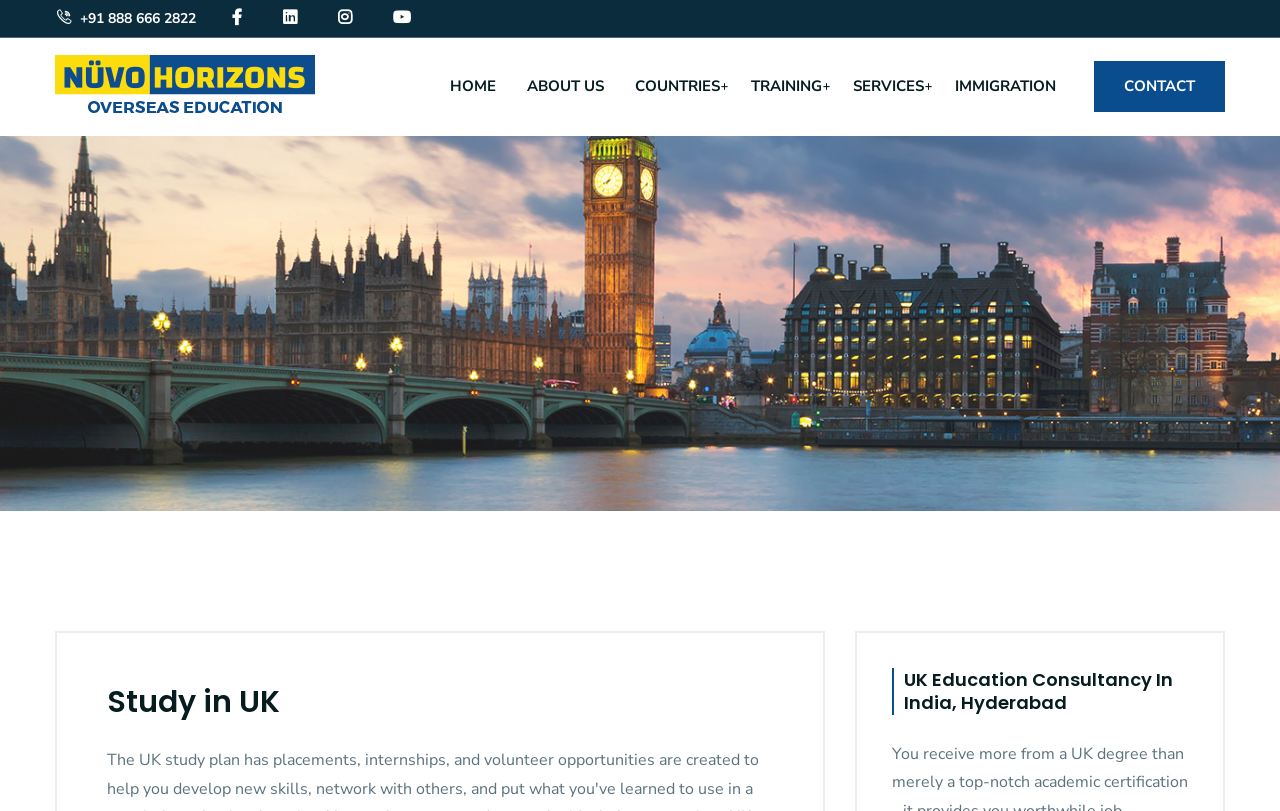What is the subtitle of the webpage?
Please respond to the question with as much detail as possible.

I looked at the heading elements on the webpage, and I found a subtitle 'UK Education Consultancy In India, Hyderabad' below the main heading 'Study in UK'.